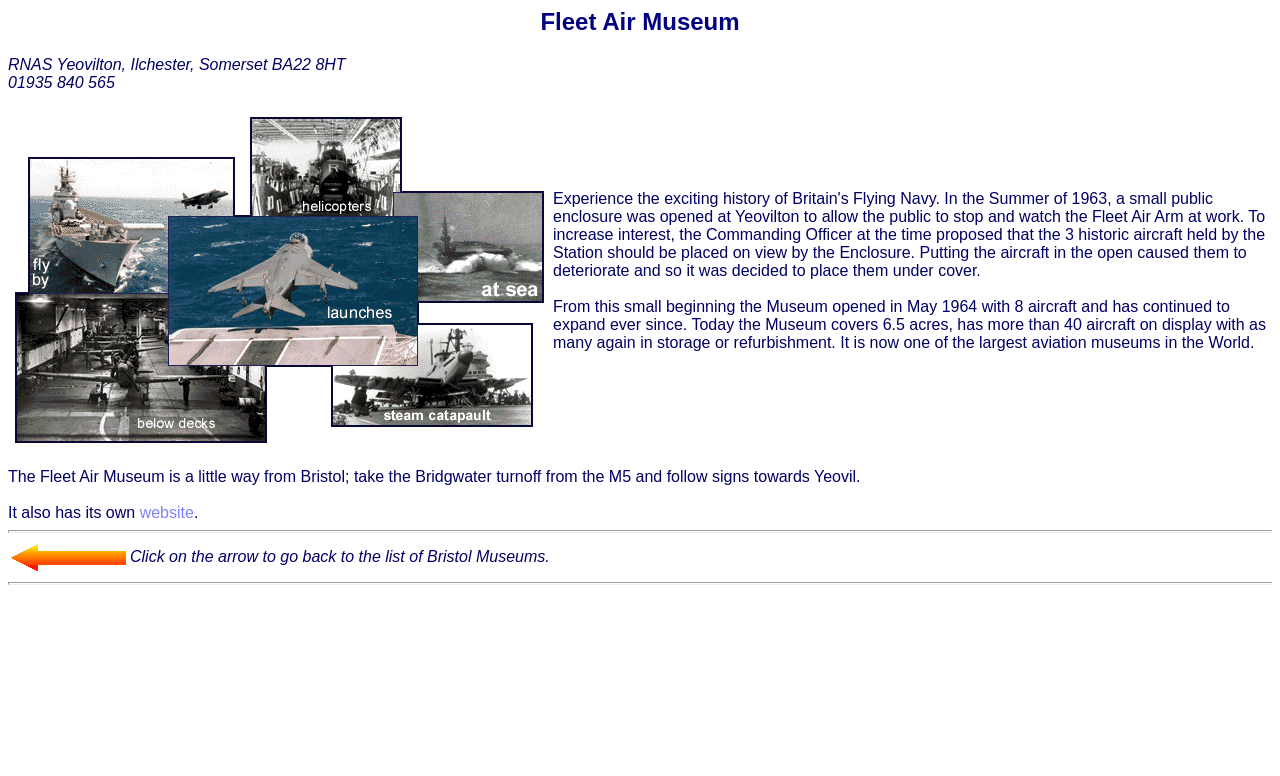What is the phone number of the Fleet Air Museum?
Please craft a detailed and exhaustive response to the question.

I found the phone number by looking at the static text element that contains the phone number, which is '01935 840 565'.